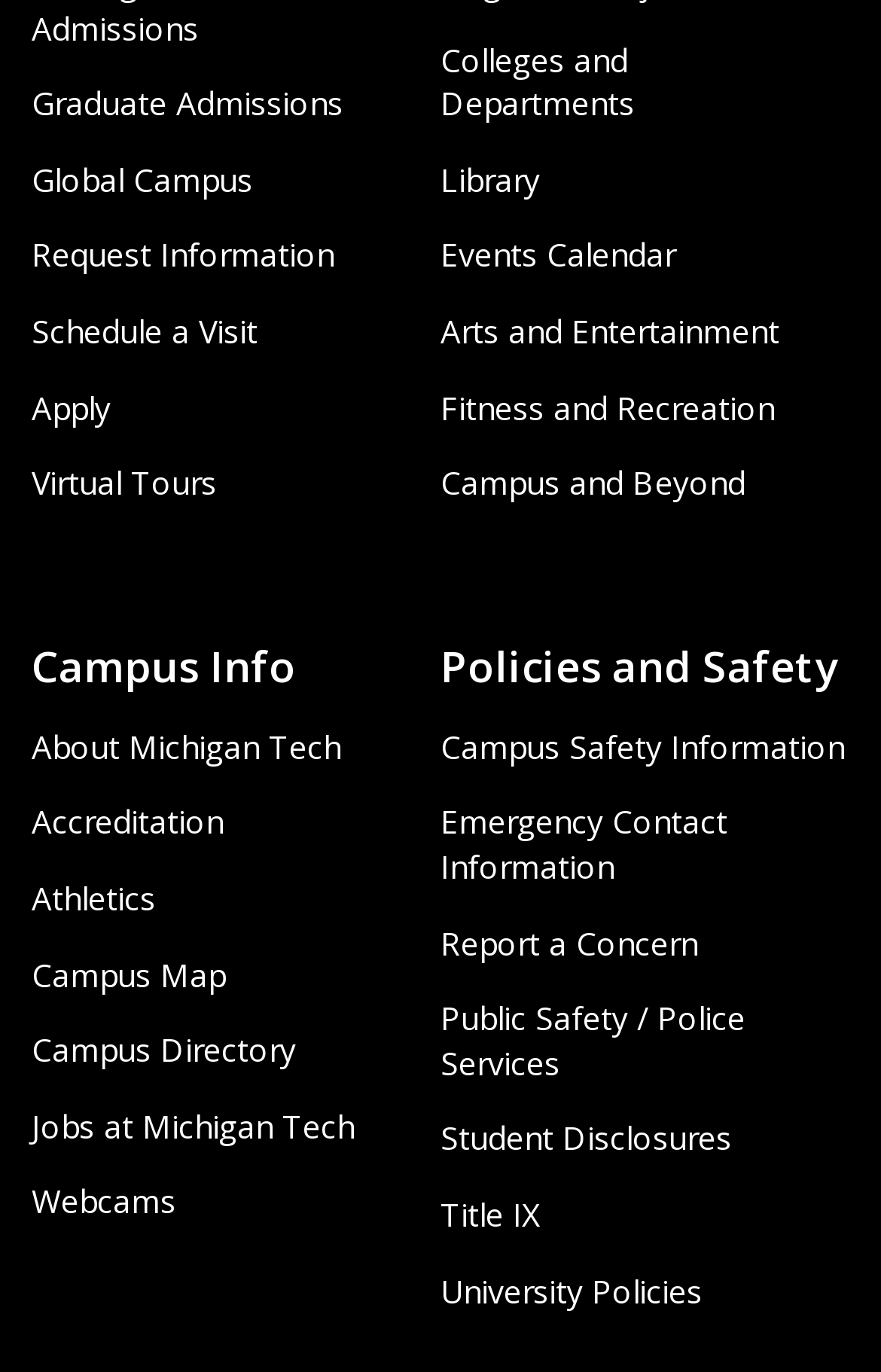Specify the bounding box coordinates of the area to click in order to follow the given instruction: "follow on Facebook."

None